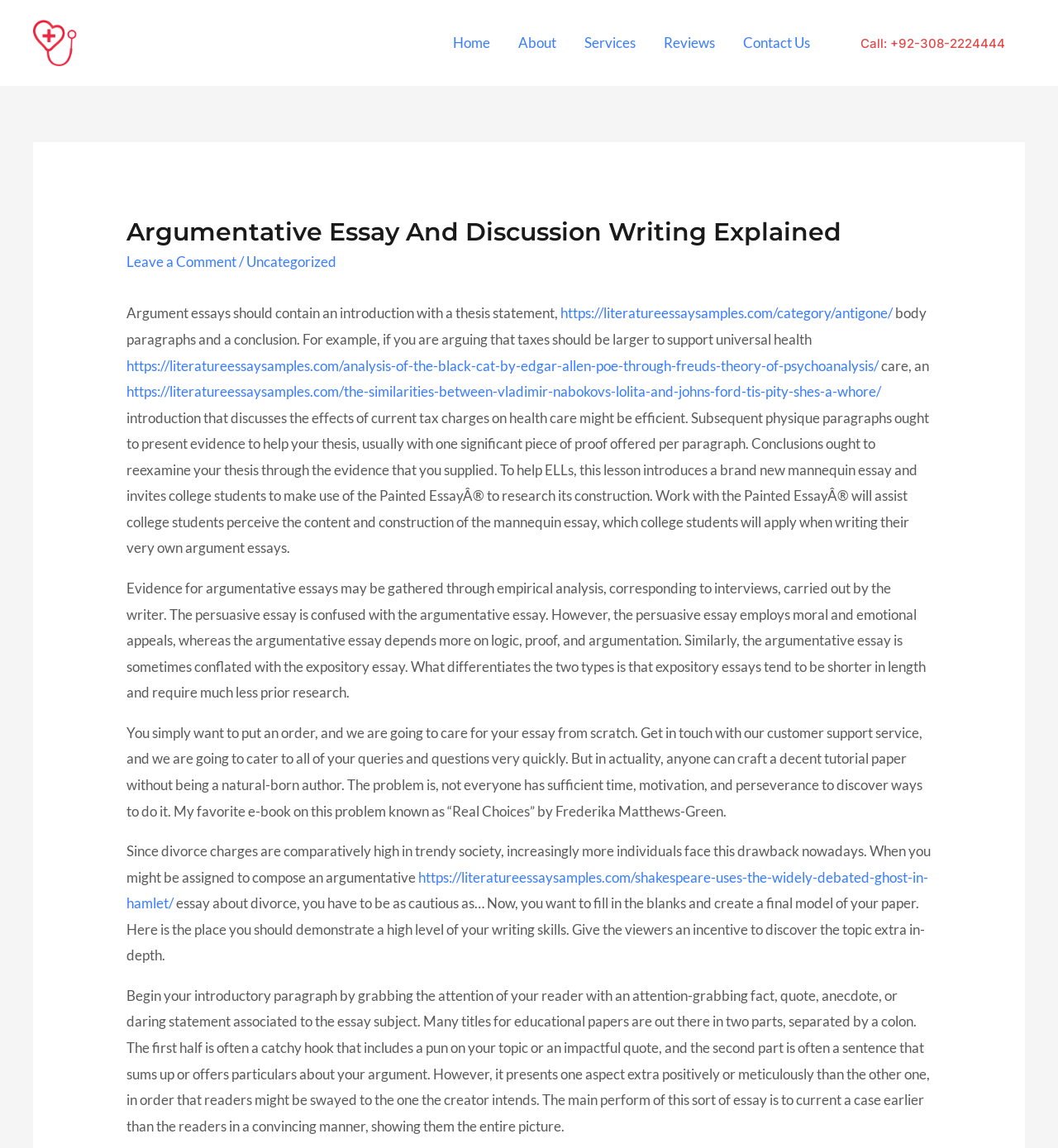Describe every aspect of the webpage comprehensively.

The webpage is about argumentative essay and discussion writing, specifically explaining the structure and content of such essays. At the top left, there is a logo of Samdani Hospital, accompanied by a link to the hospital's website. Below the logo, there is a navigation menu with five links: Home, About, Services, Reviews, and Contact Us.

On the main content area, there is a header with the title "Argumentative Essay And Discussion Writing Explained" and a link to leave a comment. Below the header, there is a brief introduction to argumentative essays, explaining that they should contain an introduction, body paragraphs, and a conclusion.

The main content is divided into several paragraphs, each discussing a specific aspect of argumentative essays. There are links to external resources, such as literature essay samples, scattered throughout the text. The paragraphs explain the importance of evidence, the difference between argumentative and persuasive essays, and the structure of an argumentative essay.

The text also provides tips for writing an argumentative essay, including how to introduce the topic, present evidence, and conclude the essay. There are several examples of essay topics, such as the impact of taxes on healthcare and the effects of divorce on society.

At the bottom right, there is a call-to-action link to order an essay from scratch, accompanied by a brief description of the service. Overall, the webpage is a comprehensive guide to writing argumentative essays, providing explanations, examples, and tips for students.